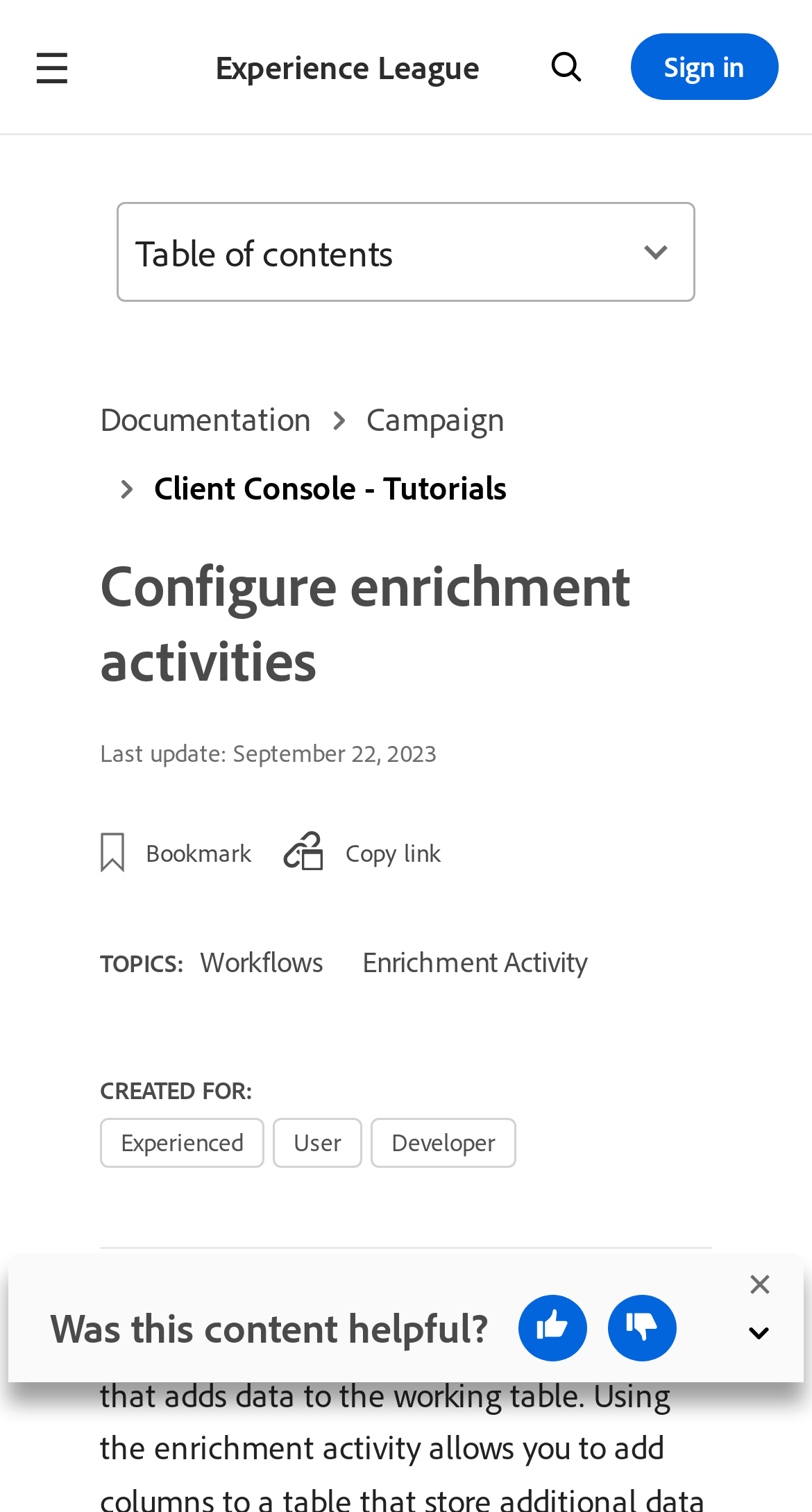Please examine the image and provide a detailed answer to the question: What is the last update date of the content?

I found the 'Last update:' text and the corresponding date 'September 22, 2023' next to it, so the last update date of the content is September 22, 2023.